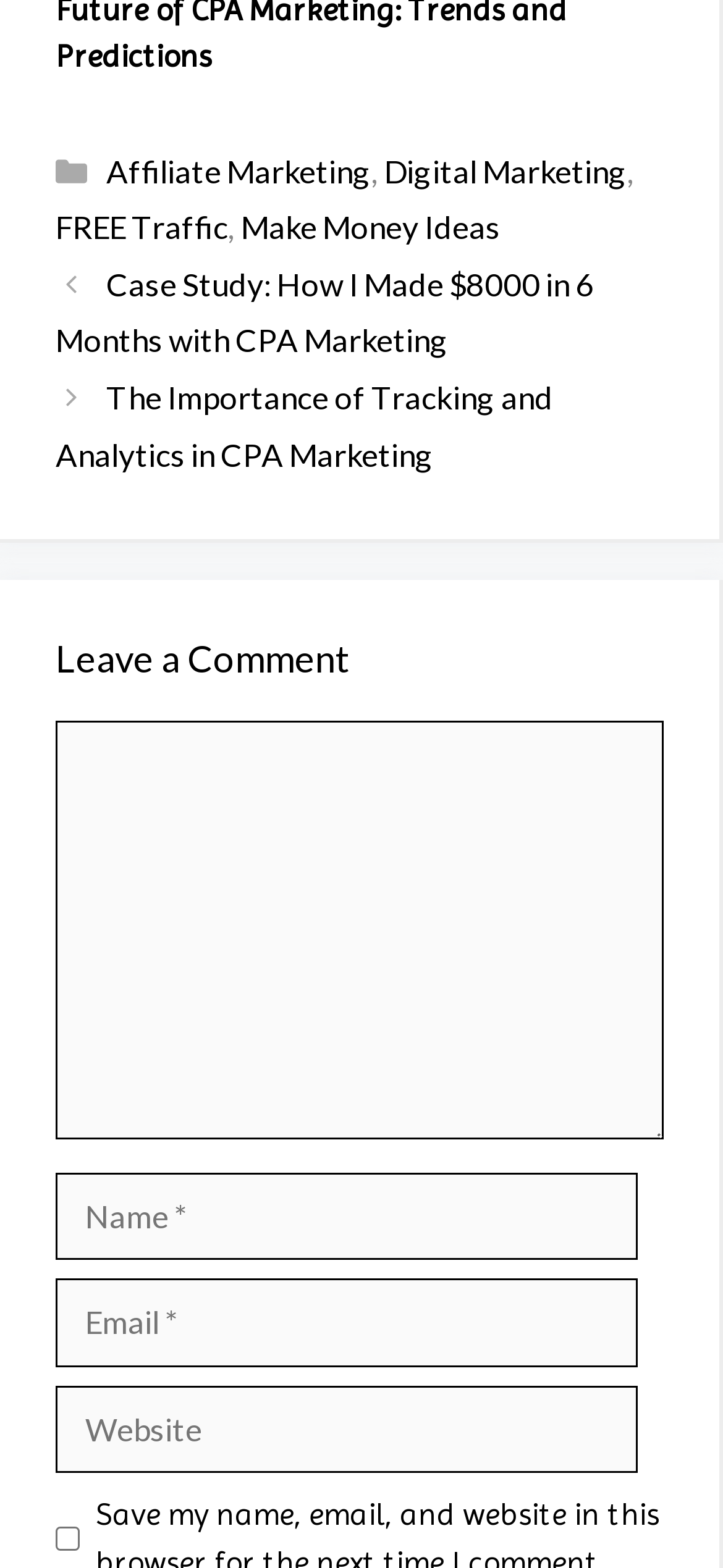Highlight the bounding box coordinates of the element you need to click to perform the following instruction: "Click on Affiliate Marketing."

[0.147, 0.096, 0.513, 0.121]